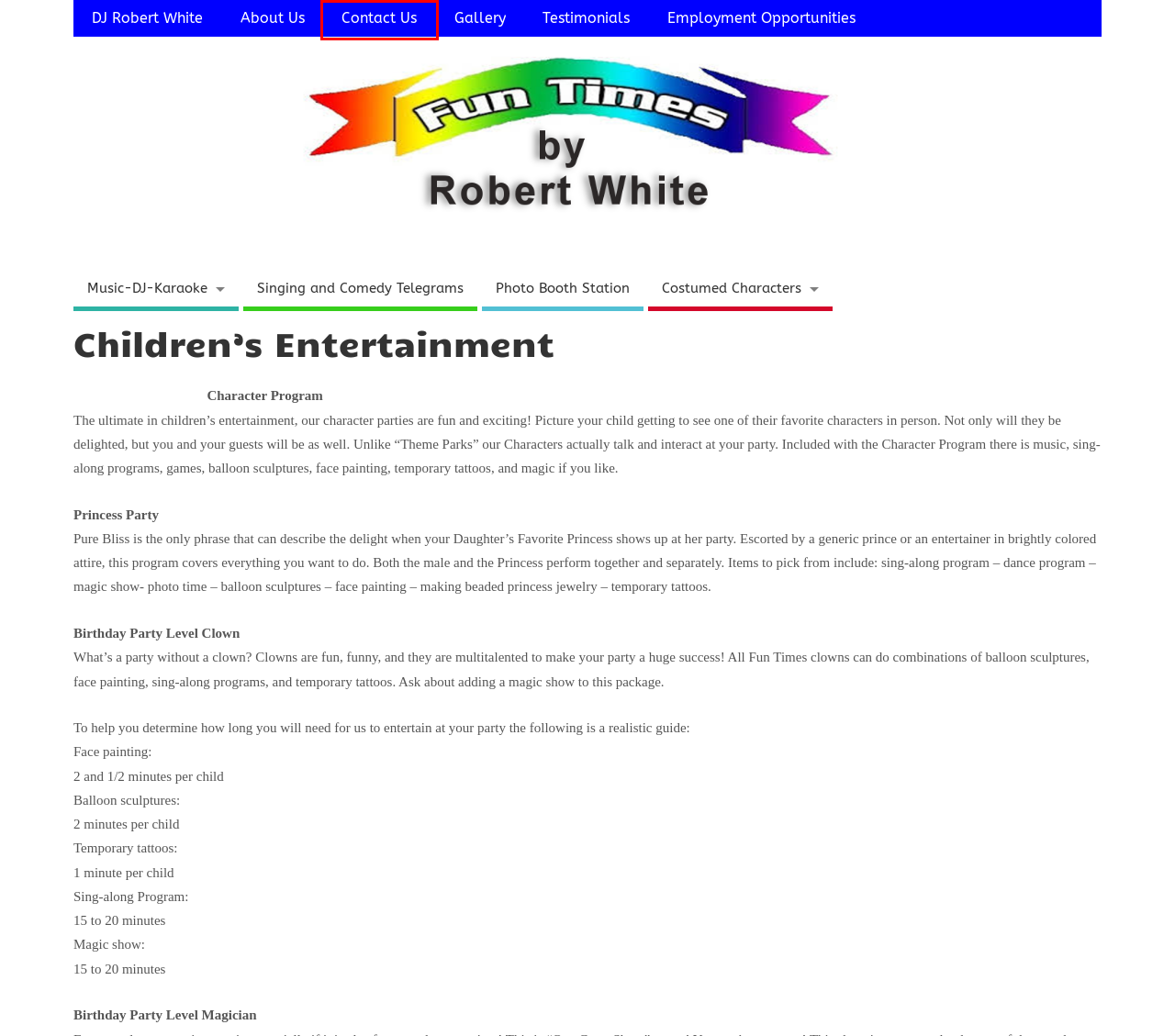You are presented with a screenshot of a webpage containing a red bounding box around an element. Determine which webpage description best describes the new webpage after clicking on the highlighted element. Here are the candidates:
A. Singing Telegrams
B. Photo Booth Station - Fun Times by Robert White
C. Holiday Events - Fun Times by Robert White
D. Testimonials - Fun Times by Robert White
E. Contact Us - Fun Times by Robert White
F. Professional Entertainer | Fun Times by Robert White
G. Gallery - Fun Times by Robert White
H. Employment Opportunities - Fun Times by Robert White

E